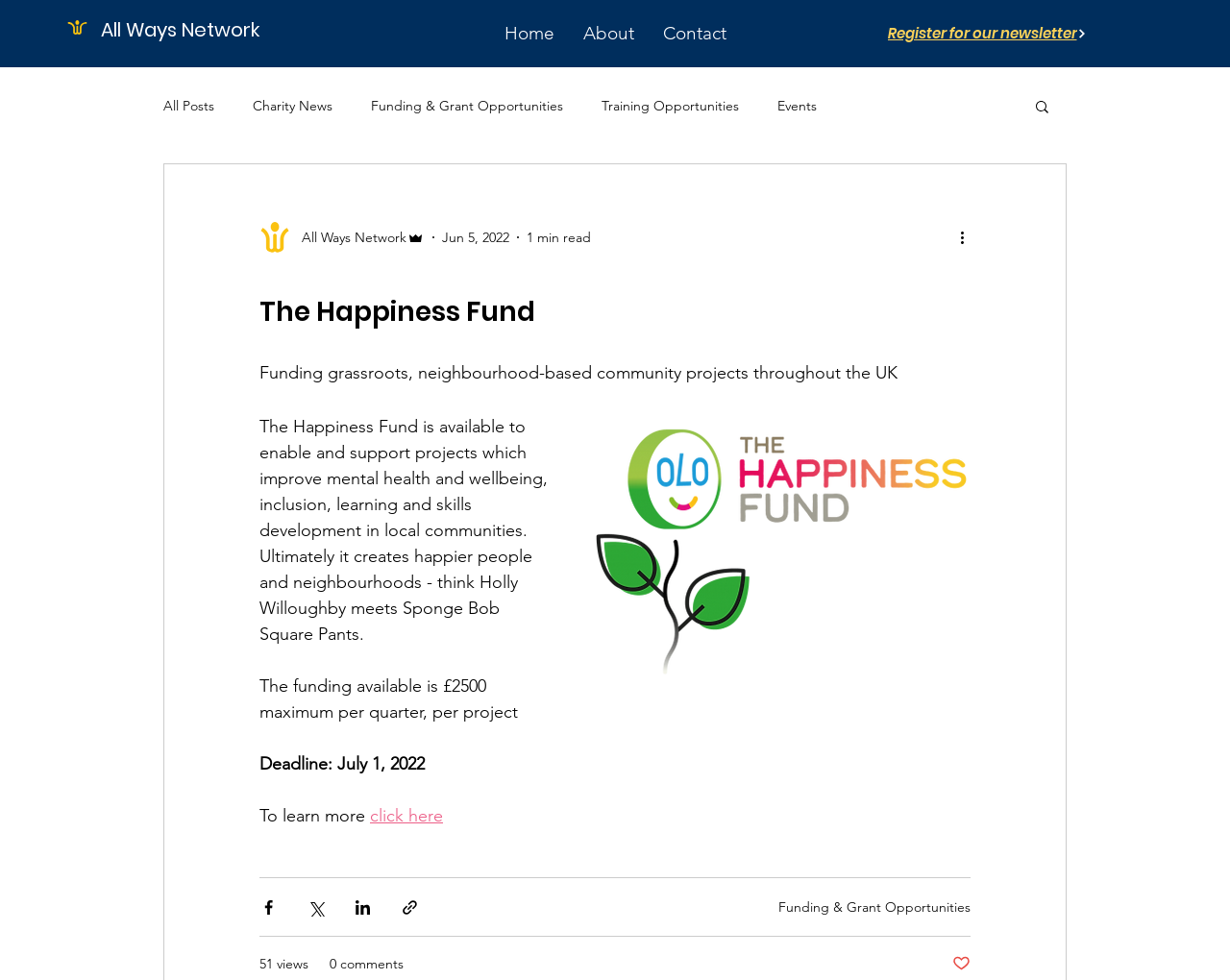How many views does this article have?
Look at the image and answer the question using a single word or phrase.

51